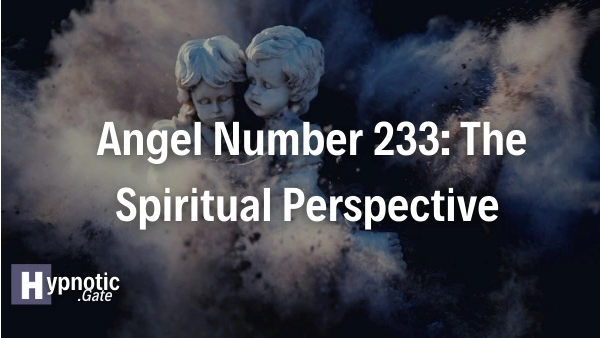Offer a detailed explanation of what is depicted in the image.

The image features a serene depiction of two cherubic figures, enveloped in a mystical, cloud-like background that evokes spirituality and introspection. Overlaying this ethereal scene is the text "Angel Number 233: The Spiritual Perspective," signifying a deep exploration of the meanings and implications associated with this angel number. The theme of the image aligns with concepts of balance, harmony, communication, and personal growth, inviting viewers to reflect on their spiritual journey and the messages conveyed by the angelic realm. The branding at the bottom left corner reads "Hypnotic Gate," indicating the source of this enlightening content.